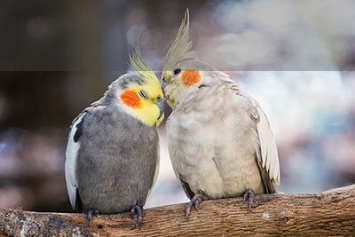What is the color of the head of one of the cockatiels?
Identify the answer in the screenshot and reply with a single word or phrase.

Yellow